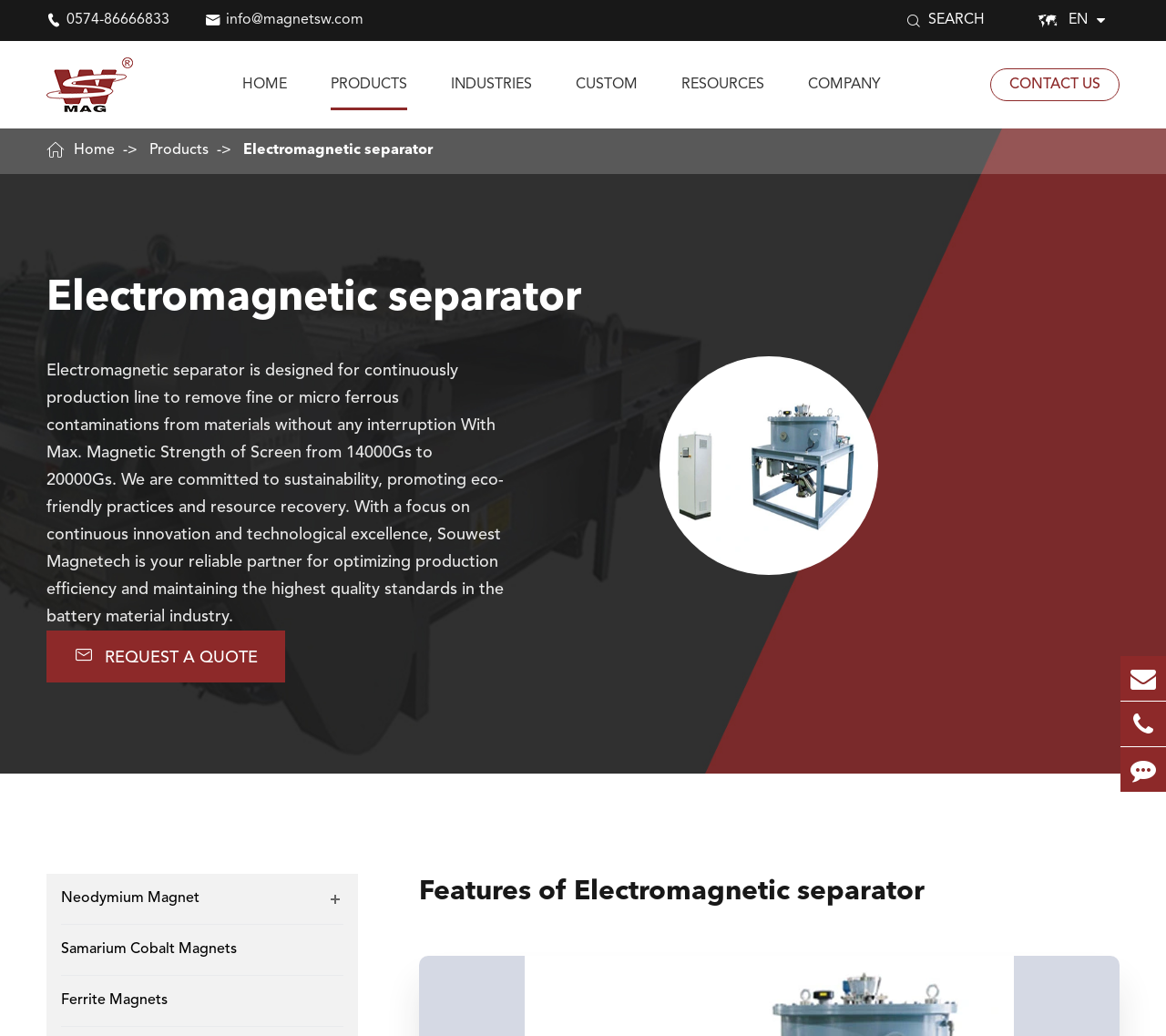Find the bounding box coordinates for the UI element that matches this description: "Company".

[0.693, 0.039, 0.755, 0.124]